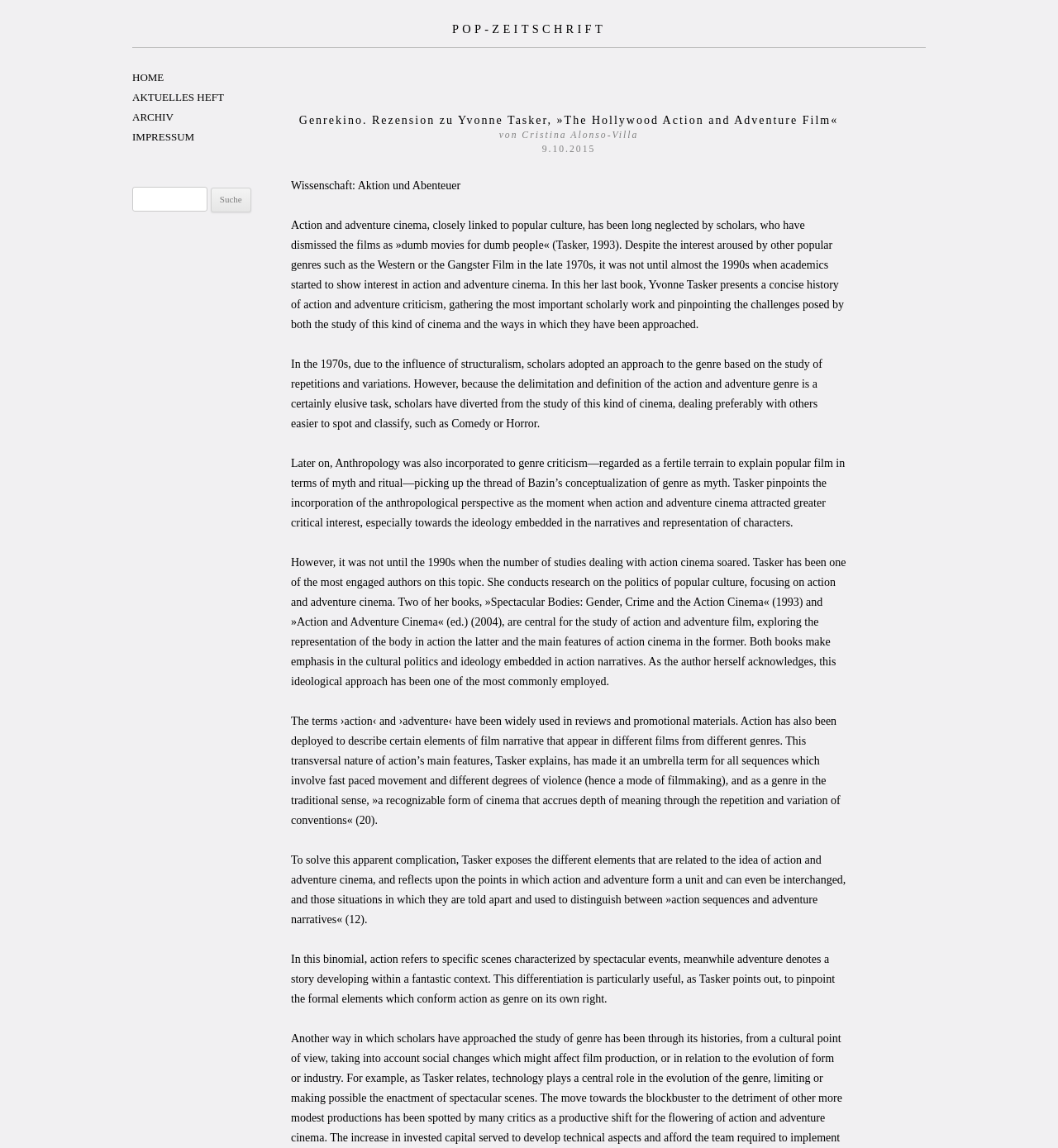What is the difference between 'action' and 'adventure' in the context of film?
Refer to the screenshot and answer in one word or phrase.

Action refers to specific scenes, adventure denotes a story